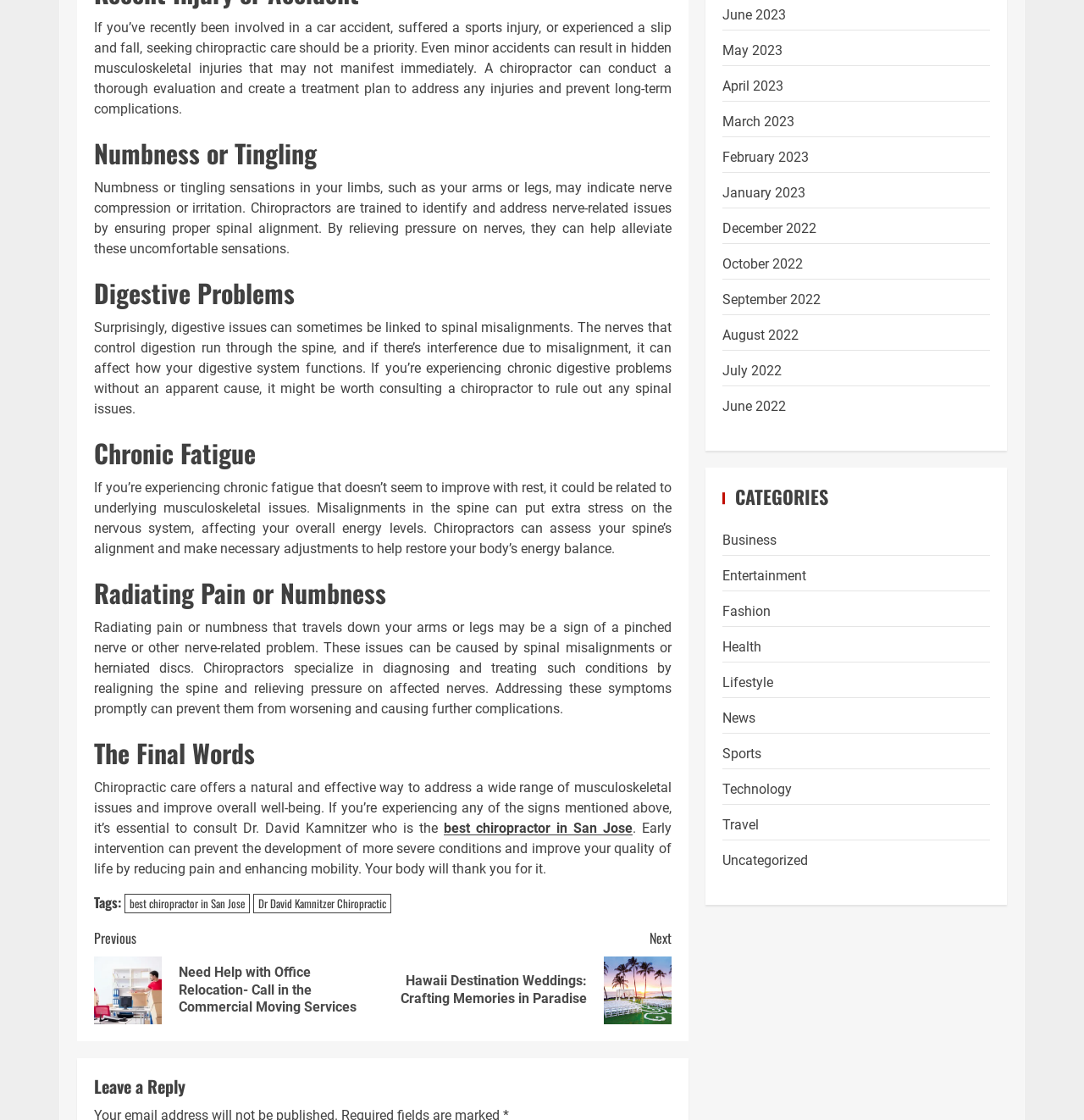Please reply to the following question using a single word or phrase: 
What is the main topic of the webpage?

Chiropractic care